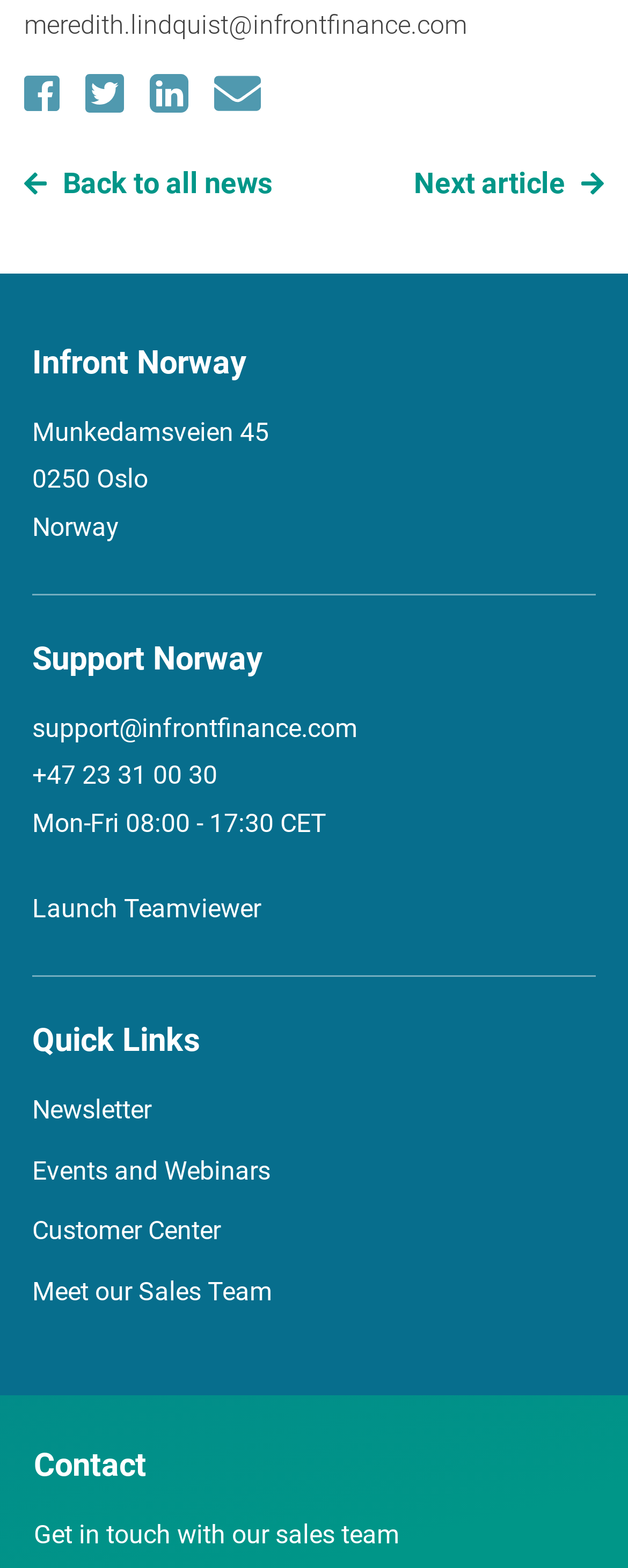Pinpoint the bounding box coordinates of the element to be clicked to execute the instruction: "Go back to all news".

[0.038, 0.102, 0.433, 0.131]